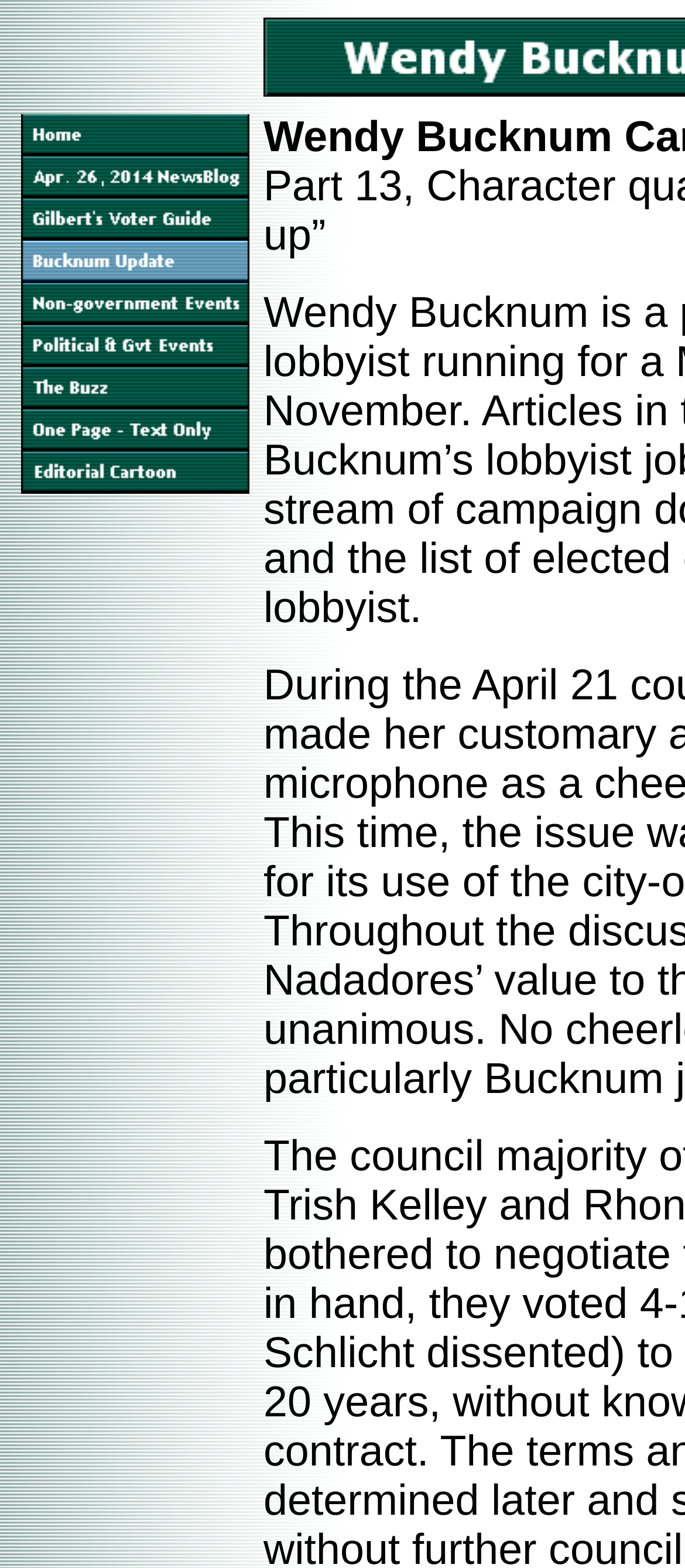Kindly determine the bounding box coordinates for the clickable area to achieve the given instruction: "Read Bucknum Update".

[0.031, 0.166, 0.364, 0.185]